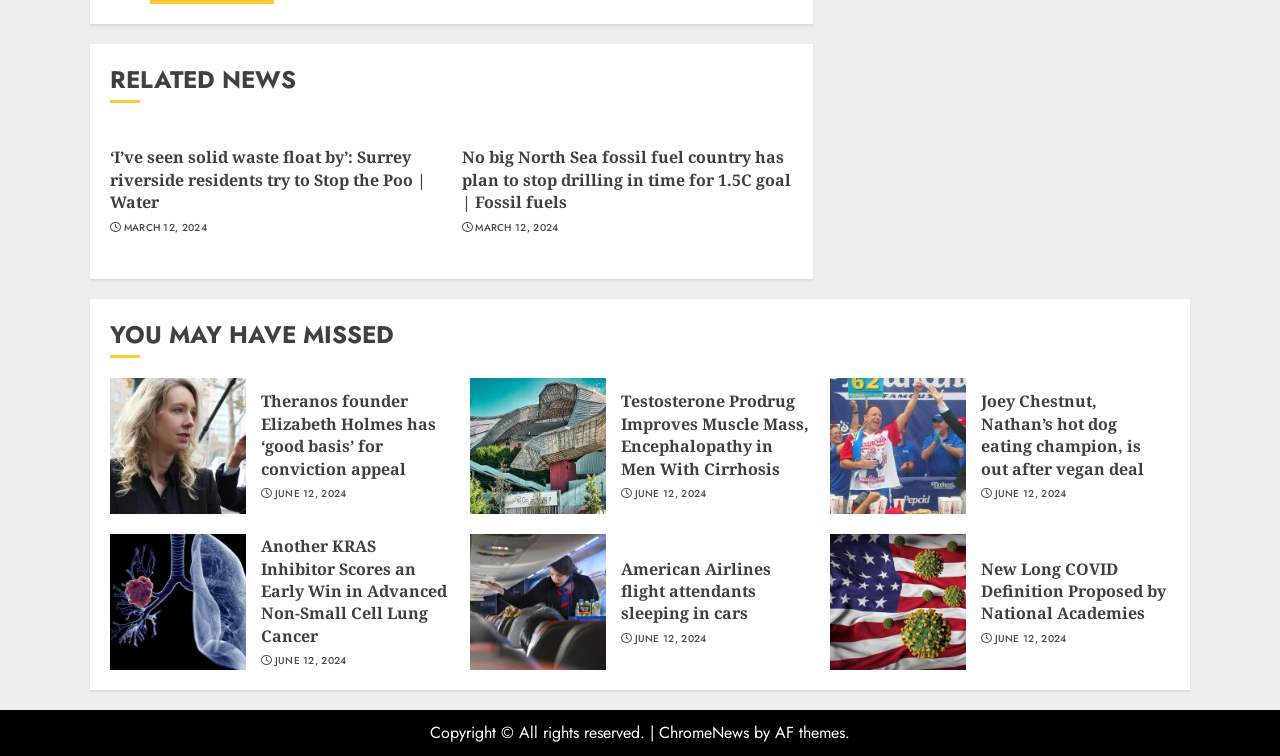Based on the element description June 12, 2024, identify the bounding box of the UI element in the given webpage screenshot. The coordinates should be in the format (top-left x, top-left y, bottom-right x, bottom-right y) and must be between 0 and 1.

[0.215, 0.865, 0.271, 0.884]